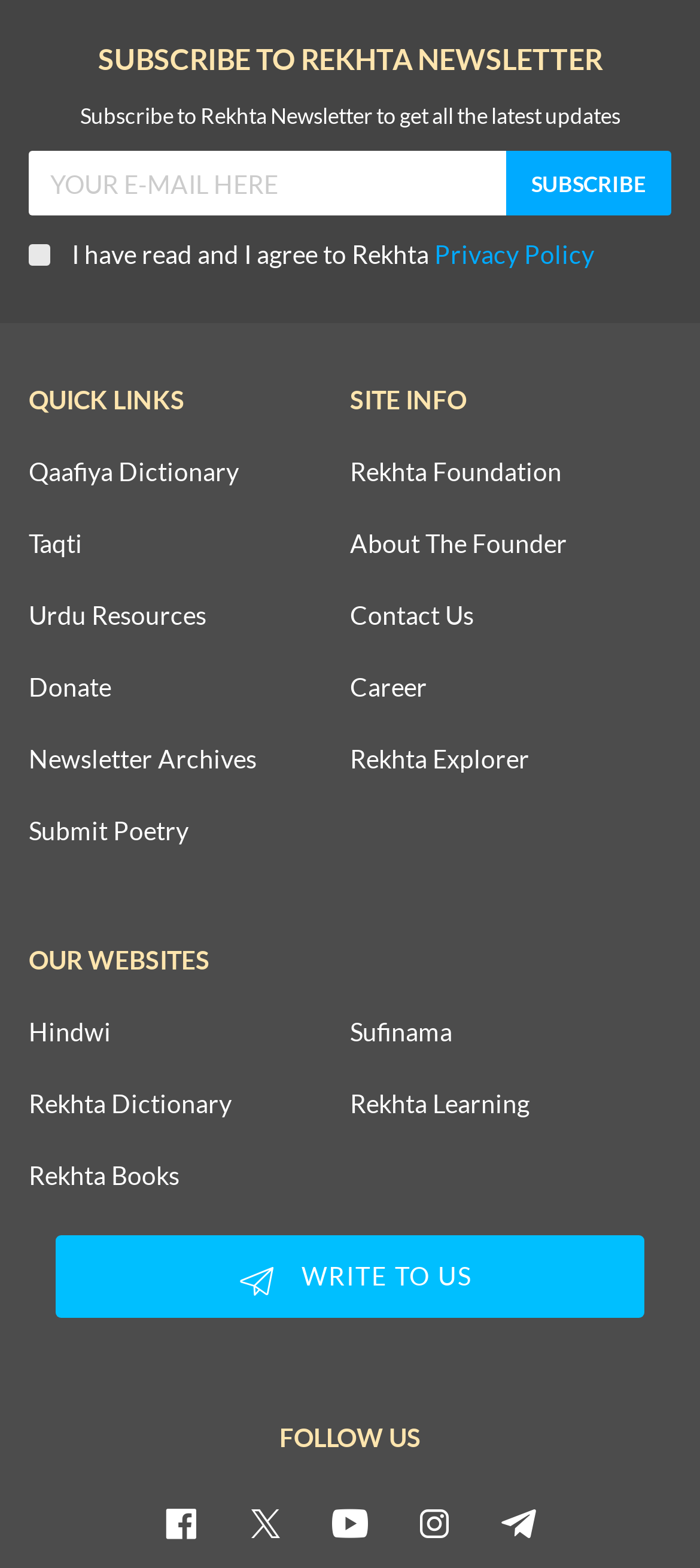Please identify the coordinates of the bounding box that should be clicked to fulfill this instruction: "Subscribe to the newsletter".

[0.041, 0.097, 0.959, 0.151]